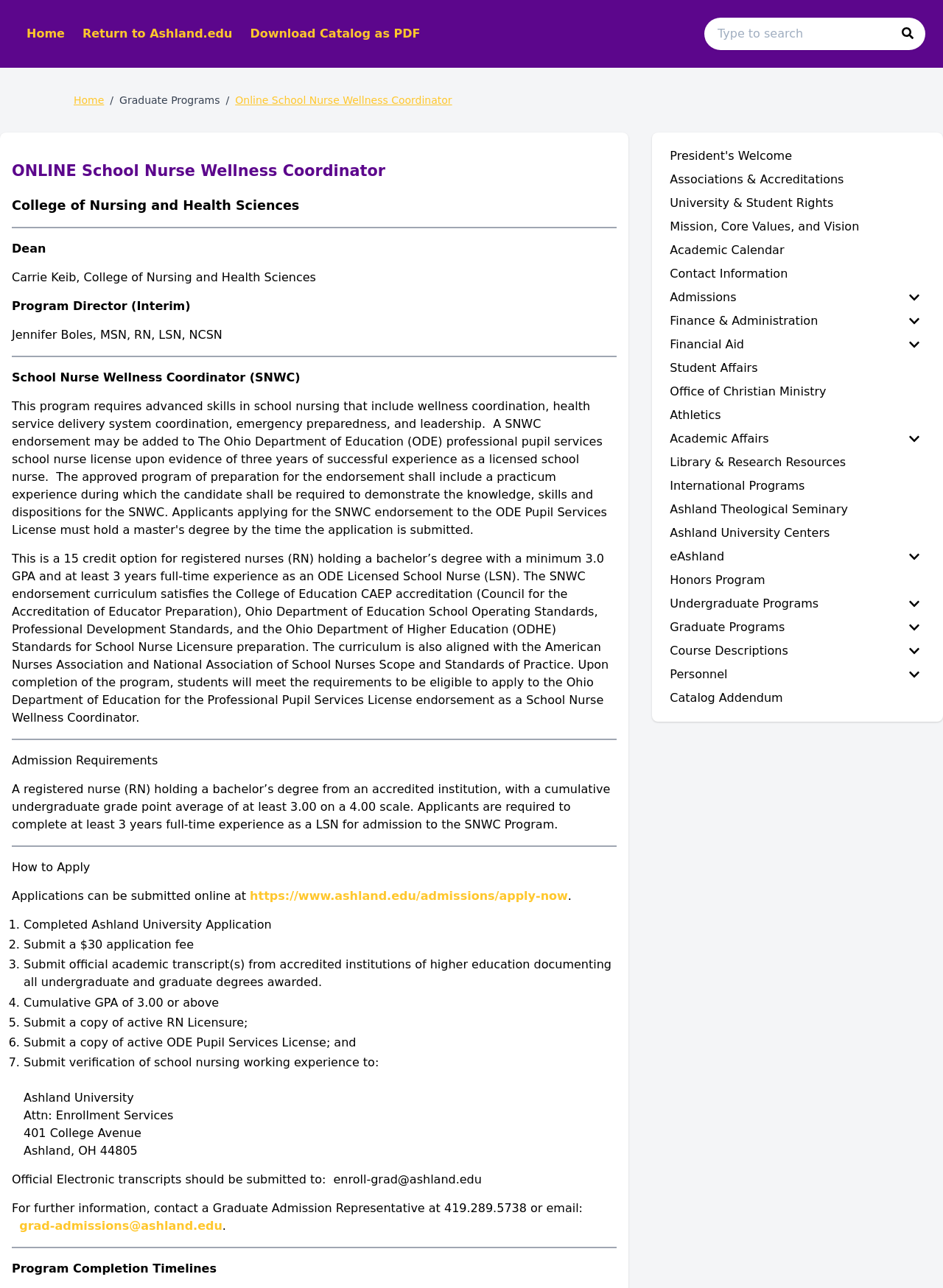Provide an in-depth caption for the webpage.

The webpage is about the Online School Nurse Wellness Coordinator Certificate Program at Ashland University. At the top, there is a primary navigation menu with links to "Home", "Return to Ashland.edu", and "Download Catalog as PDF". Next to it, there is a search bar with a search button. Below the navigation menu, there is a breadcrumbs navigation menu showing the path to the current page.

The main content of the page is divided into sections, each with a clear heading. The first section introduces the program, stating that it is a 15-credit option for registered nurses with a bachelor's degree and at least 3 years of experience as an ODE Licensed School Nurse. The program satisfies the College of Education CAEP accreditation, Ohio Department of Education School Operating Standards, and other relevant standards.

The next section lists the admission requirements, including a registered nurse holding a bachelor's degree from an accredited institution, with a cumulative undergraduate grade point average of at least 3.00, and at least 3 years of full-time experience as a LSN.

The following section explains how to apply, with a step-by-step list of requirements, including submitting an online application, paying a $30 application fee, submitting official academic transcripts, and providing verification of school nursing working experience.

There is also a section on program completion timelines, but the details are not provided.

On the right side of the page, there is a secondary navigation menu with links to various university resources, including the president's welcome, associations and accreditations, university and student rights, and more.